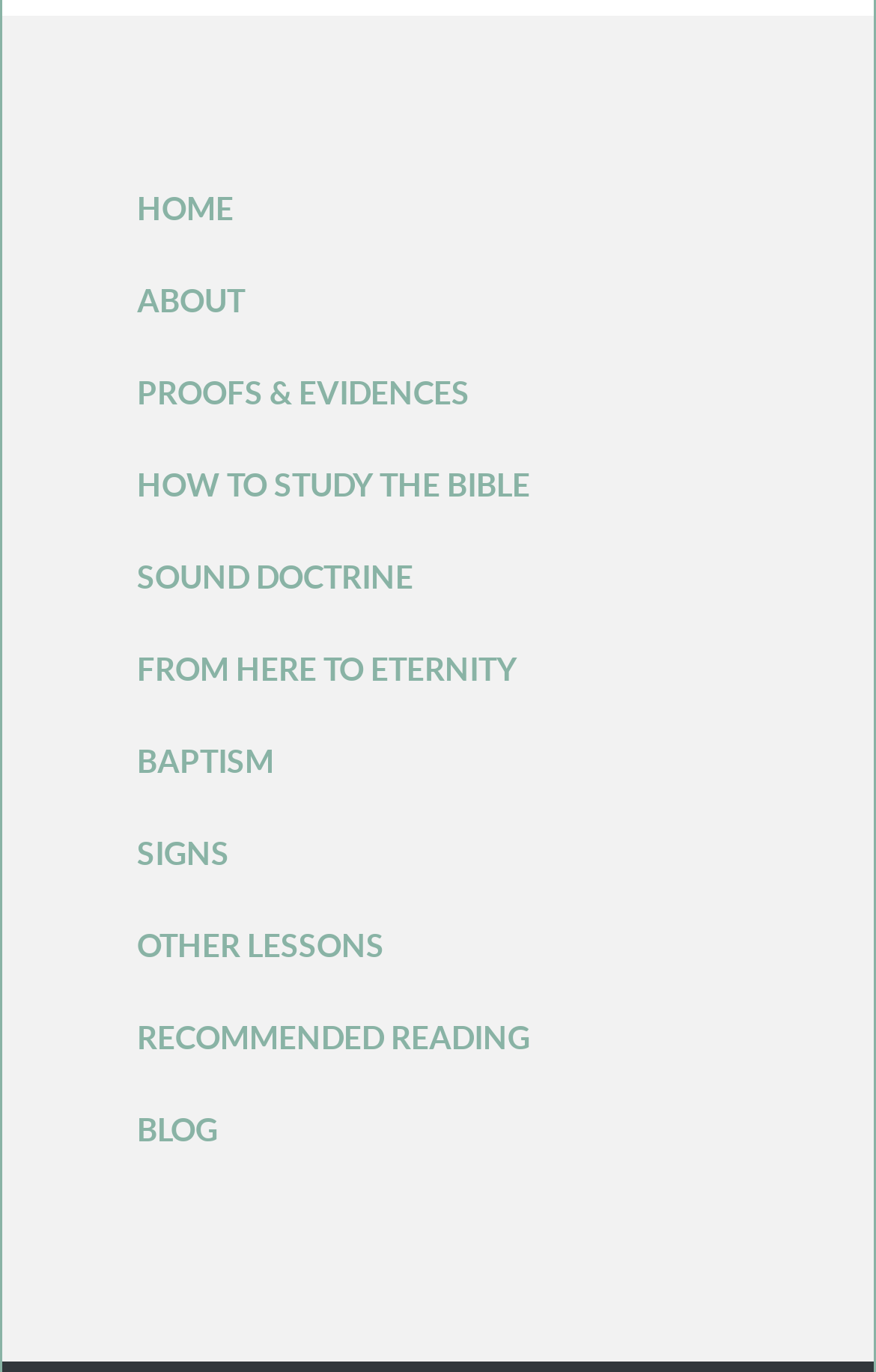What is the vertical position of the 'BAPTISM' link?
Please respond to the question with a detailed and thorough explanation.

By comparing the y1 and y2 coordinates of the 'BAPTISM' and 'SIGNS' link elements, I determined that the 'BAPTISM' link is vertically positioned above the 'SIGNS' link.